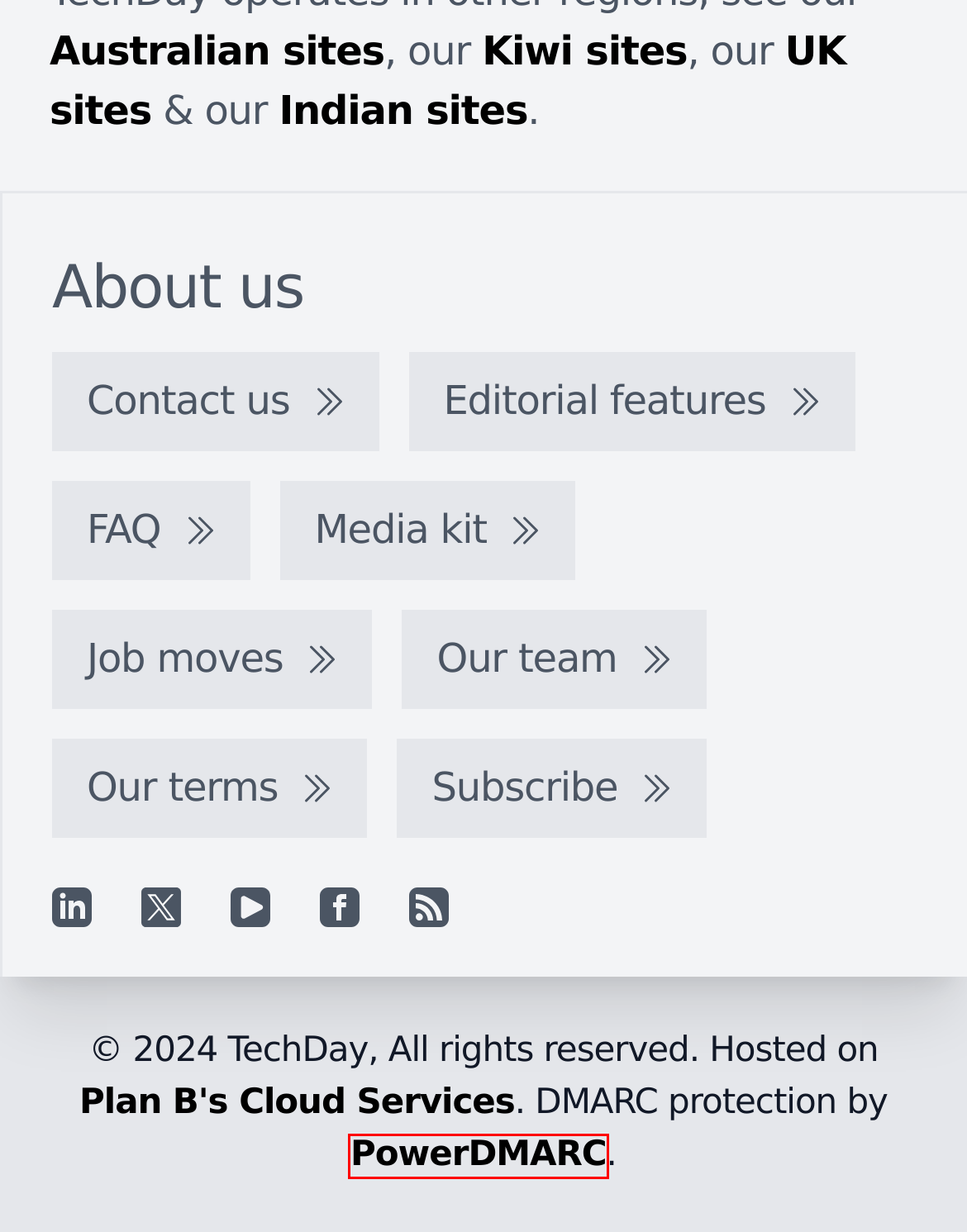Look at the screenshot of a webpage where a red rectangle bounding box is present. Choose the webpage description that best describes the new webpage after clicking the element inside the red bounding box. Here are the candidates:
A. TechDay India - India's technology news network
B. The 2024 Ultimate Guide to Artificial Intelligence
C. Hosted Data Centre, Server and Storage Solutions | Plan B
D. IT Brief Asia
E. TechDay Australia - Australia's technology news network
F. Join our mailing list
G. Free DMARC Analyzer | DMARC Monitoring Service
H. TechDay UK - The United Kingdom's, technology news network

G